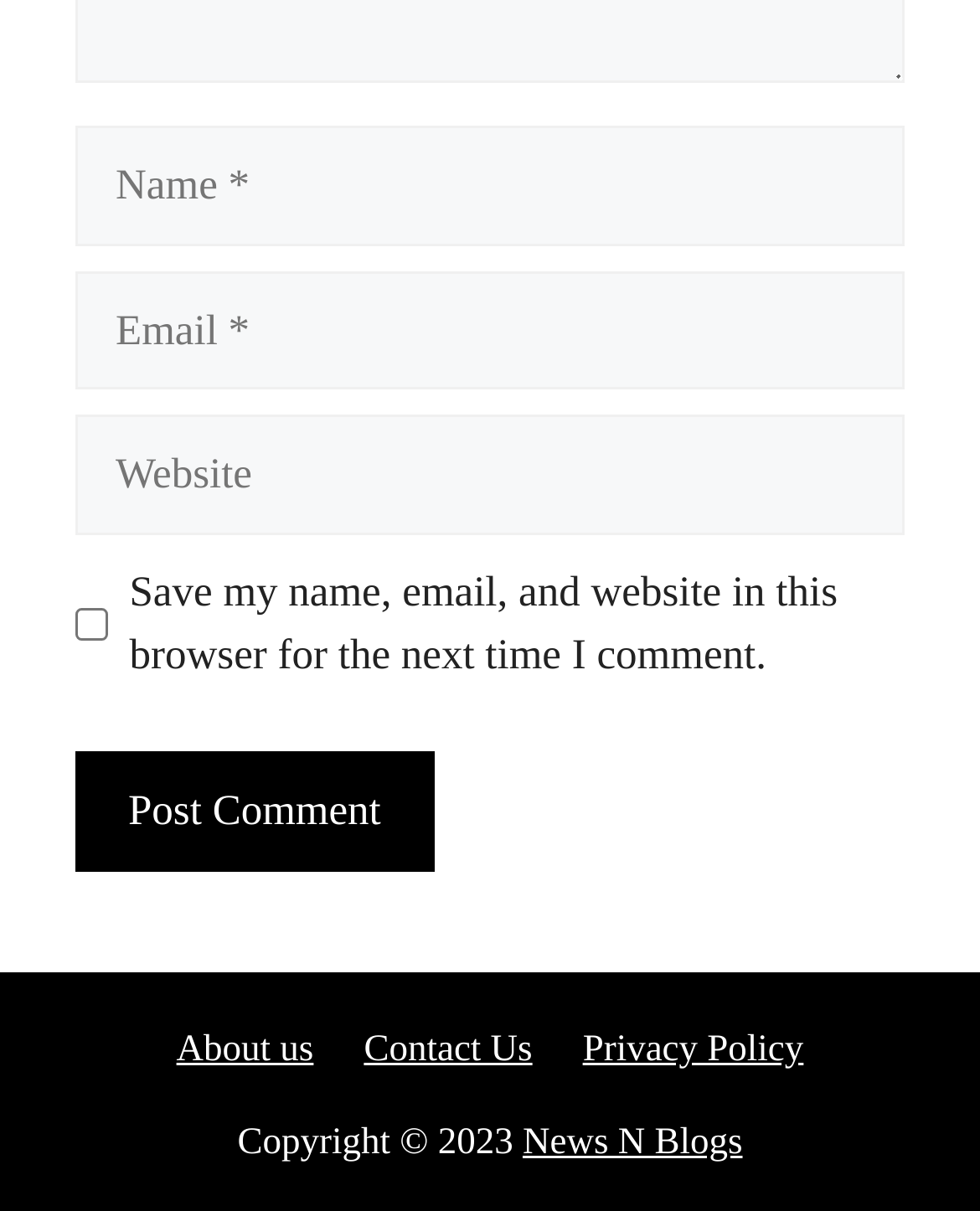Given the description "Contact Us", provide the bounding box coordinates of the corresponding UI element.

[0.371, 0.85, 0.543, 0.883]